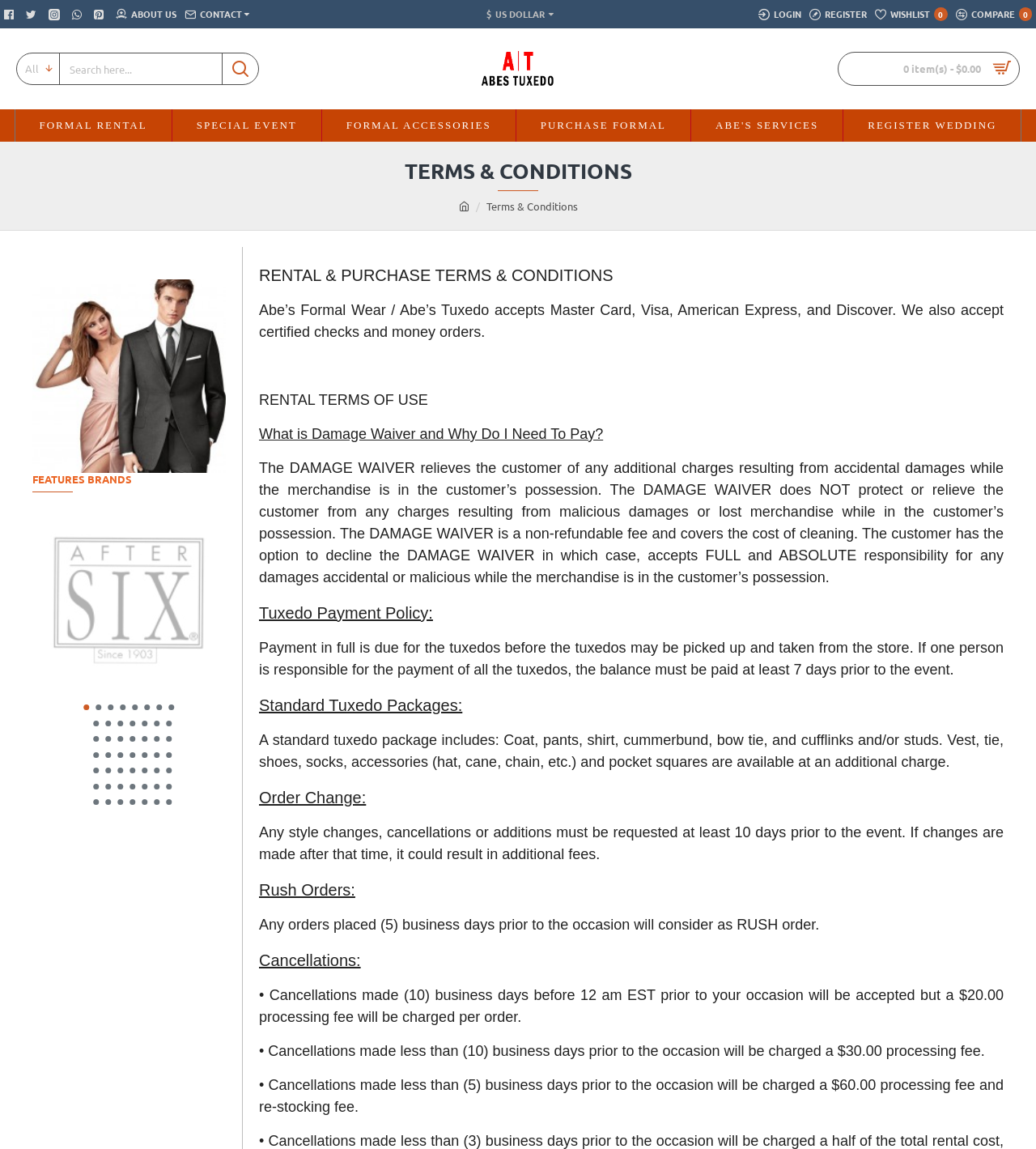What is the currency used on this website?
Could you answer the question with a detailed and thorough explanation?

I found the answer by looking at the button with the text '$ US DOLLAR' which is located at the top of the webpage, indicating the currency used on this website.